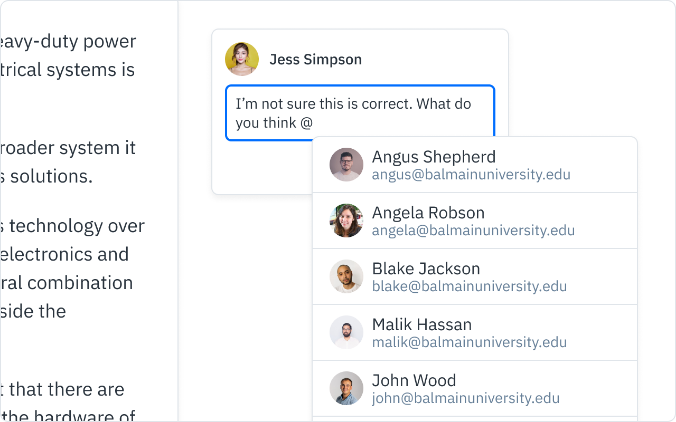How many potential recipients are listed?
Use the information from the image to give a detailed answer to the question.

There are 5 potential recipients listed to the right of Jess Simpson's message, including Angus Shepherd, Angela Robson, Blake Jackson, Malik Hassan, and John Wood.